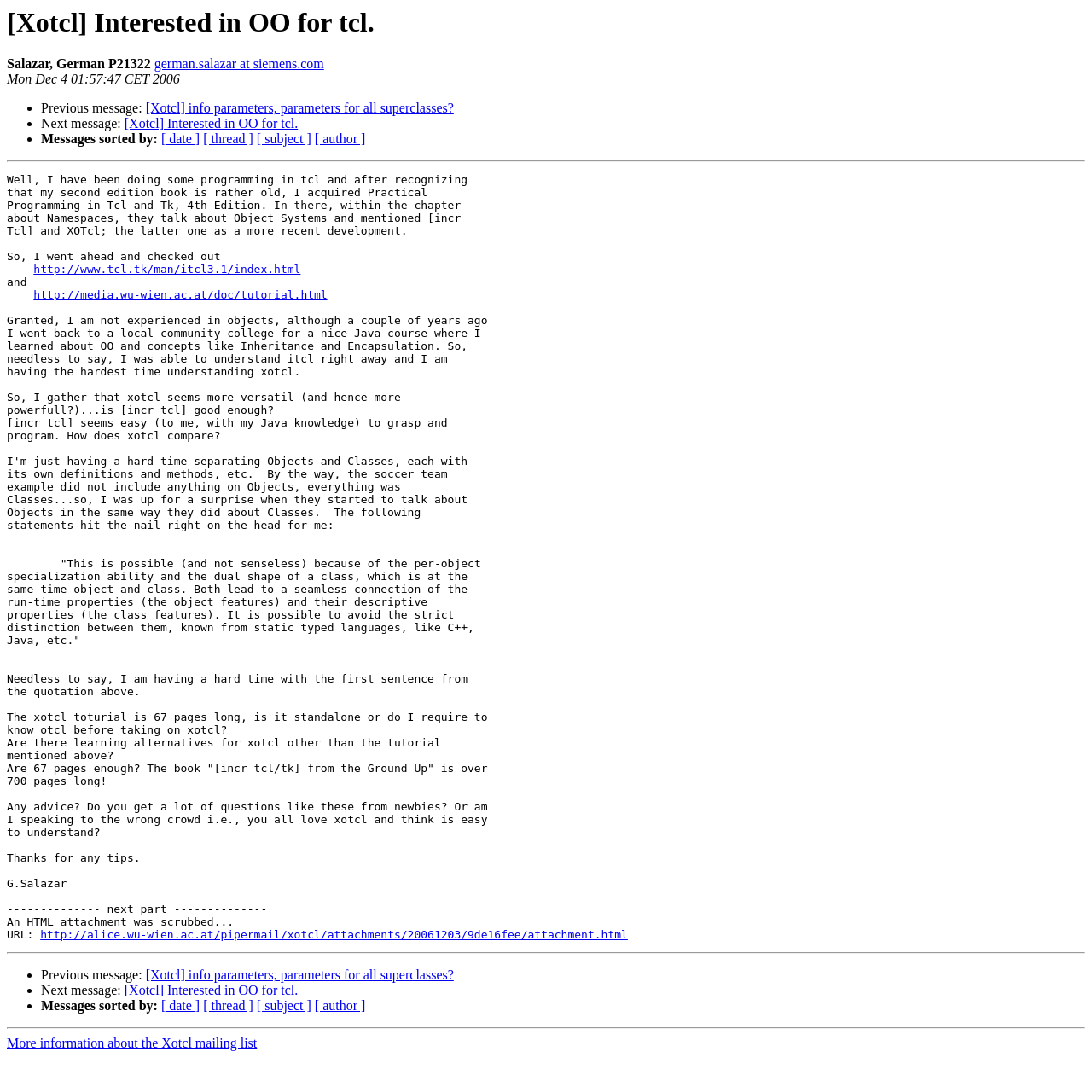Give a detailed account of the webpage.

This webpage appears to be a forum or mailing list discussion thread. At the top, there is a heading with the title "[Xotcl] Interested in OO for tcl." followed by the author's name and email address. Below this, there is a date and time stamp indicating when the message was posted.

The main content of the page is a long message from the author, German Salazar, who is seeking advice on understanding XOTcl, an object-oriented programming system for Tcl. The message is divided into several paragraphs, with links to external resources, such as tutorials and documentation, scattered throughout.

To the left of the main content, there are several list markers (•) with links to previous and next messages in the thread, as well as options to sort messages by date, thread, subject, and author. These links are repeated at the bottom of the page.

There are two horizontal separators on the page, one above and one below the main content, which visually separate the different sections of the page.

At the very bottom of the page, there is a link to more information about the Xotcl mailing list.